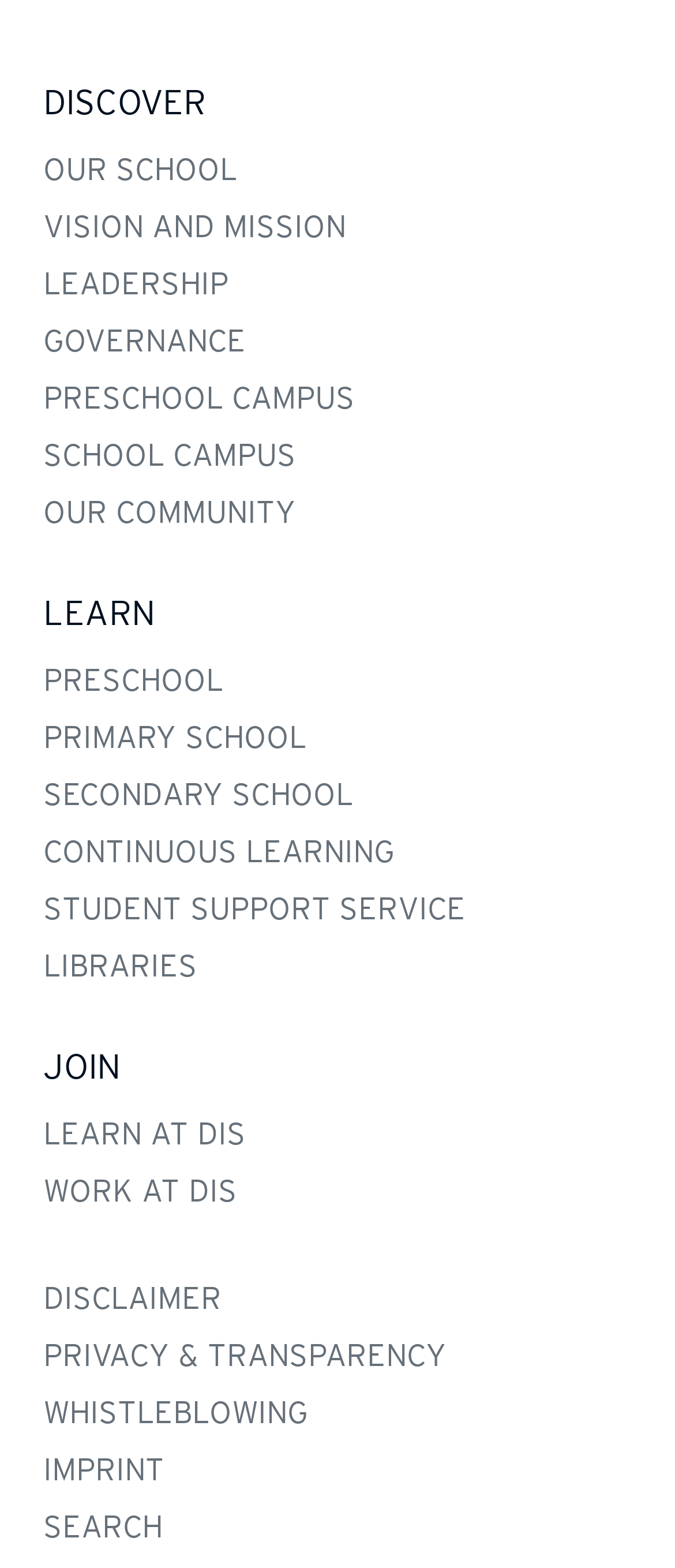Respond to the question below with a single word or phrase:
How many links are related to school levels?

3